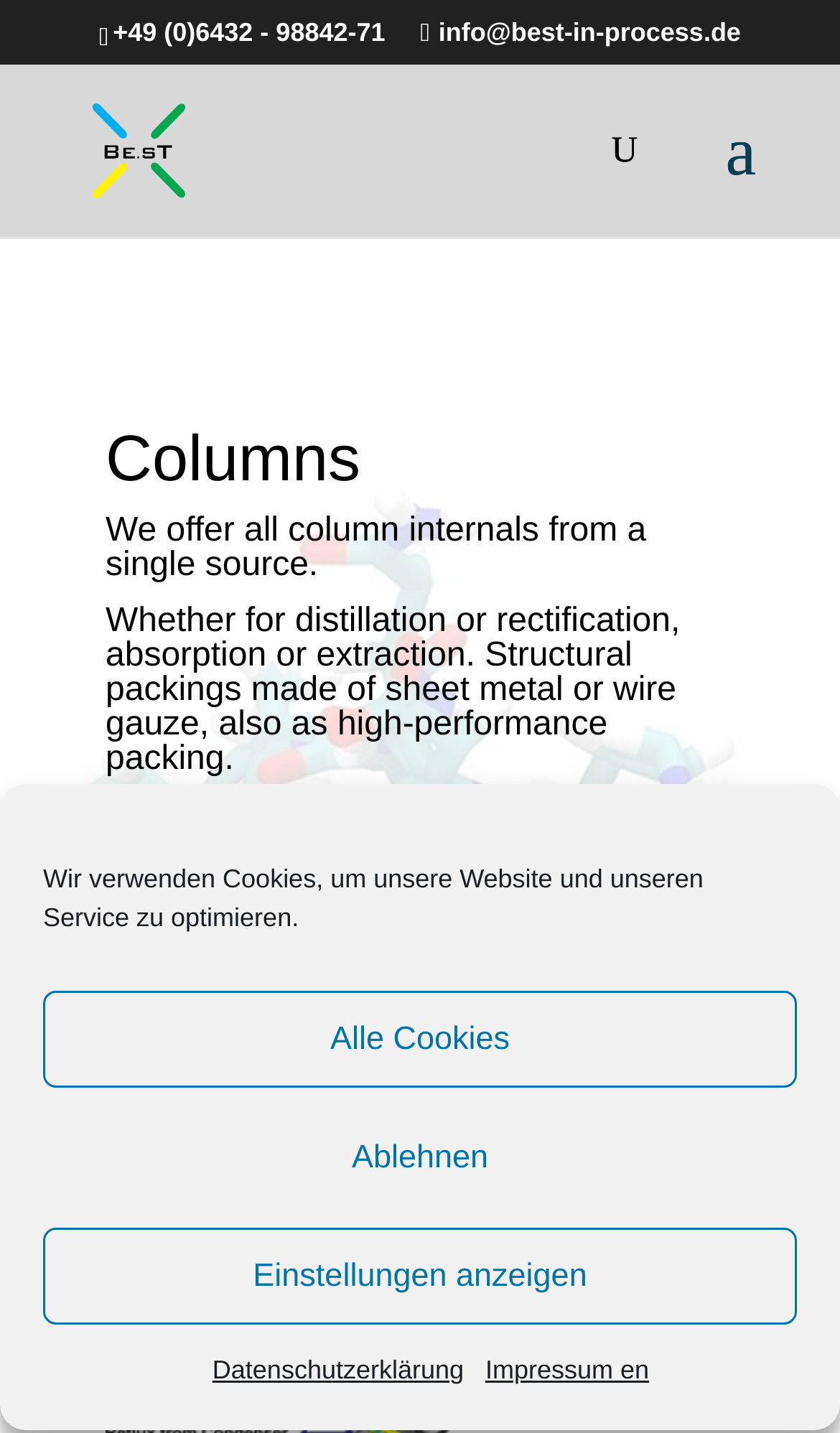What is the name of the company's email address?
Answer the question with as much detail as possible.

I found the email address by looking at the top section of the webpage, where the company's contact information is displayed. The email address is written in a link element.